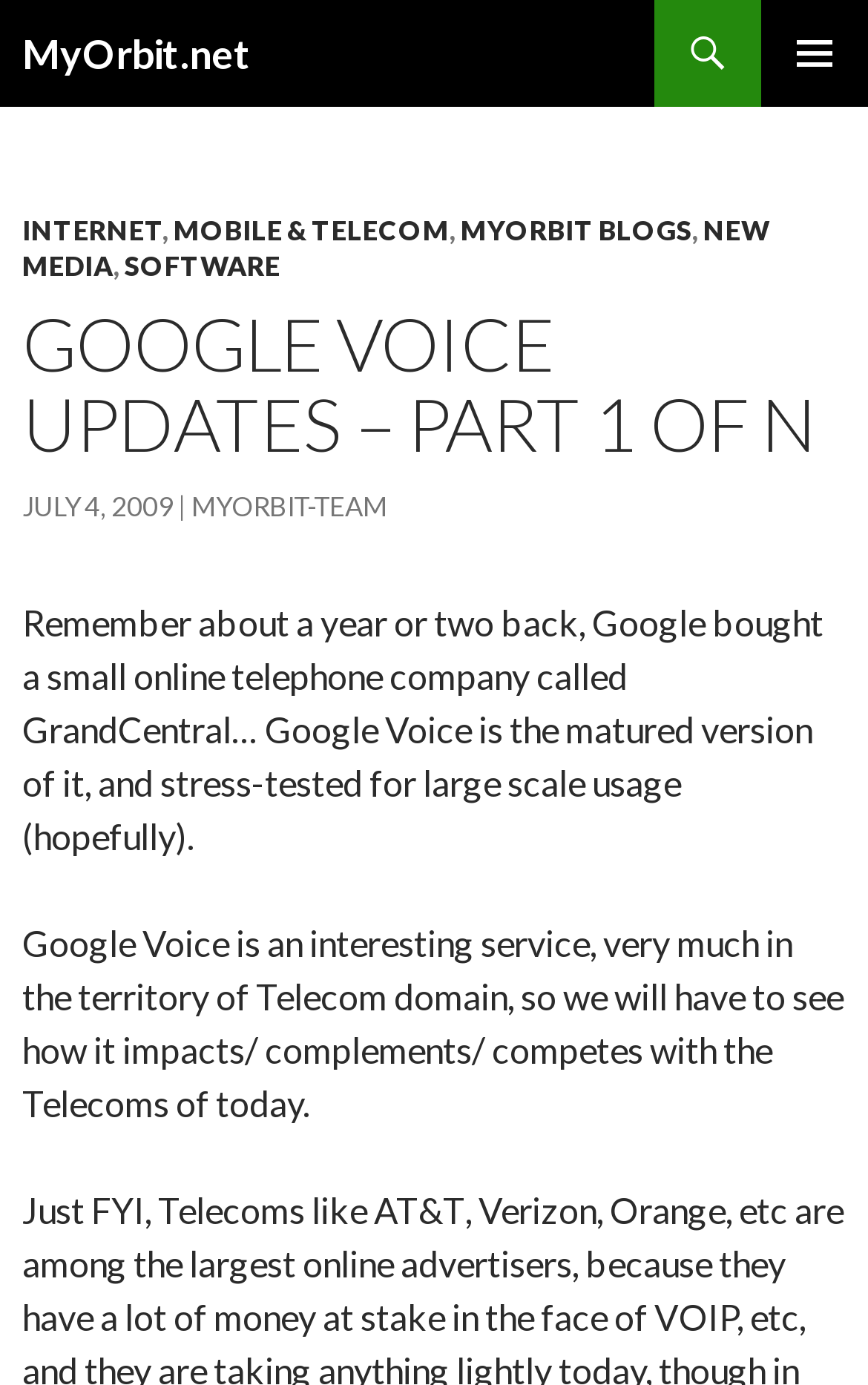What is Google Voice?
Can you provide a detailed and comprehensive answer to the question?

According to the blog post, Google Voice is the matured version of GrandCentral, a small online telephone company that Google bought a year or two back.